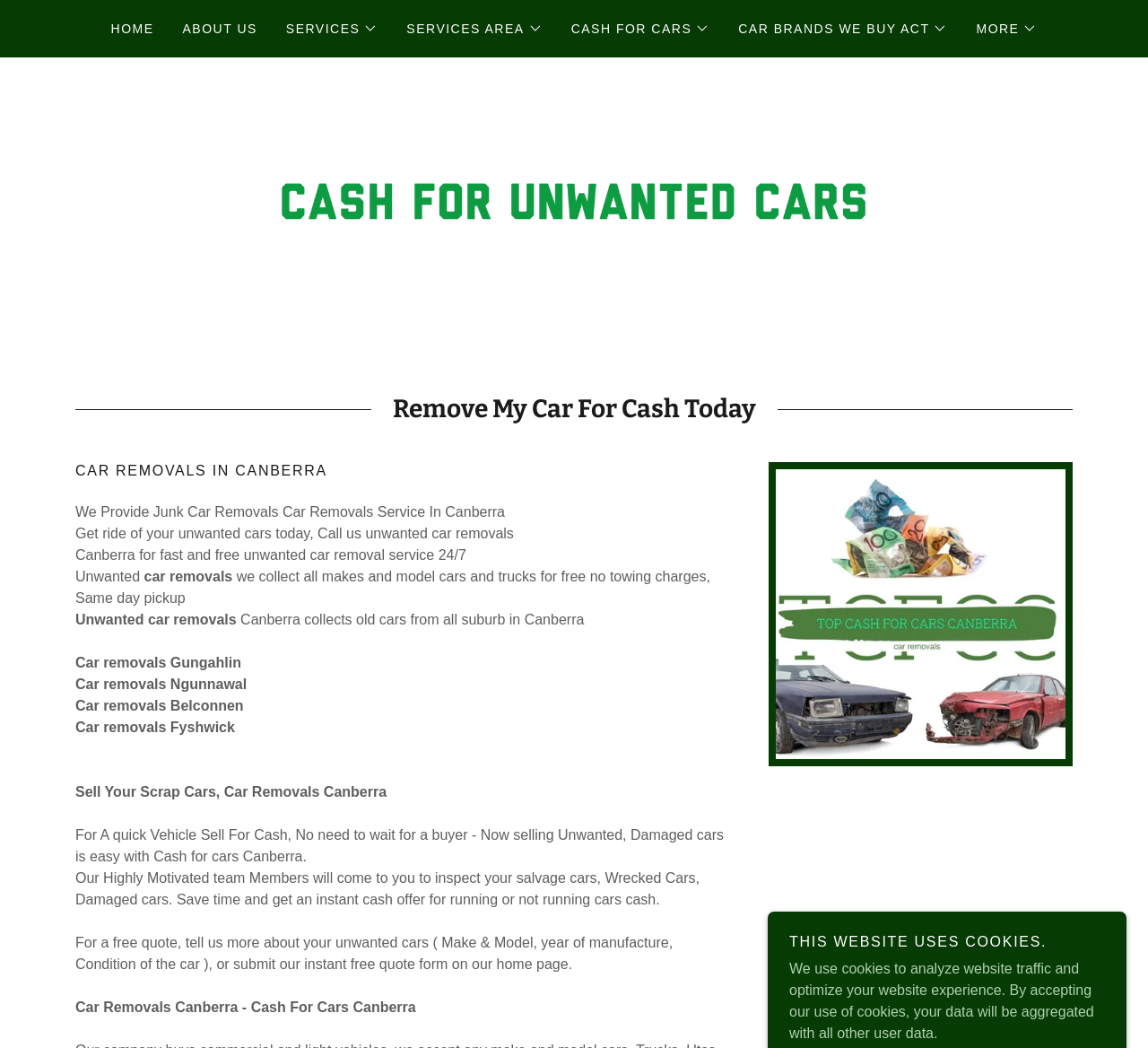Can you specify the bounding box coordinates of the area that needs to be clicked to fulfill the following instruction: "Click CASH FOR CARS CANBERRA"?

[0.217, 0.189, 0.783, 0.203]